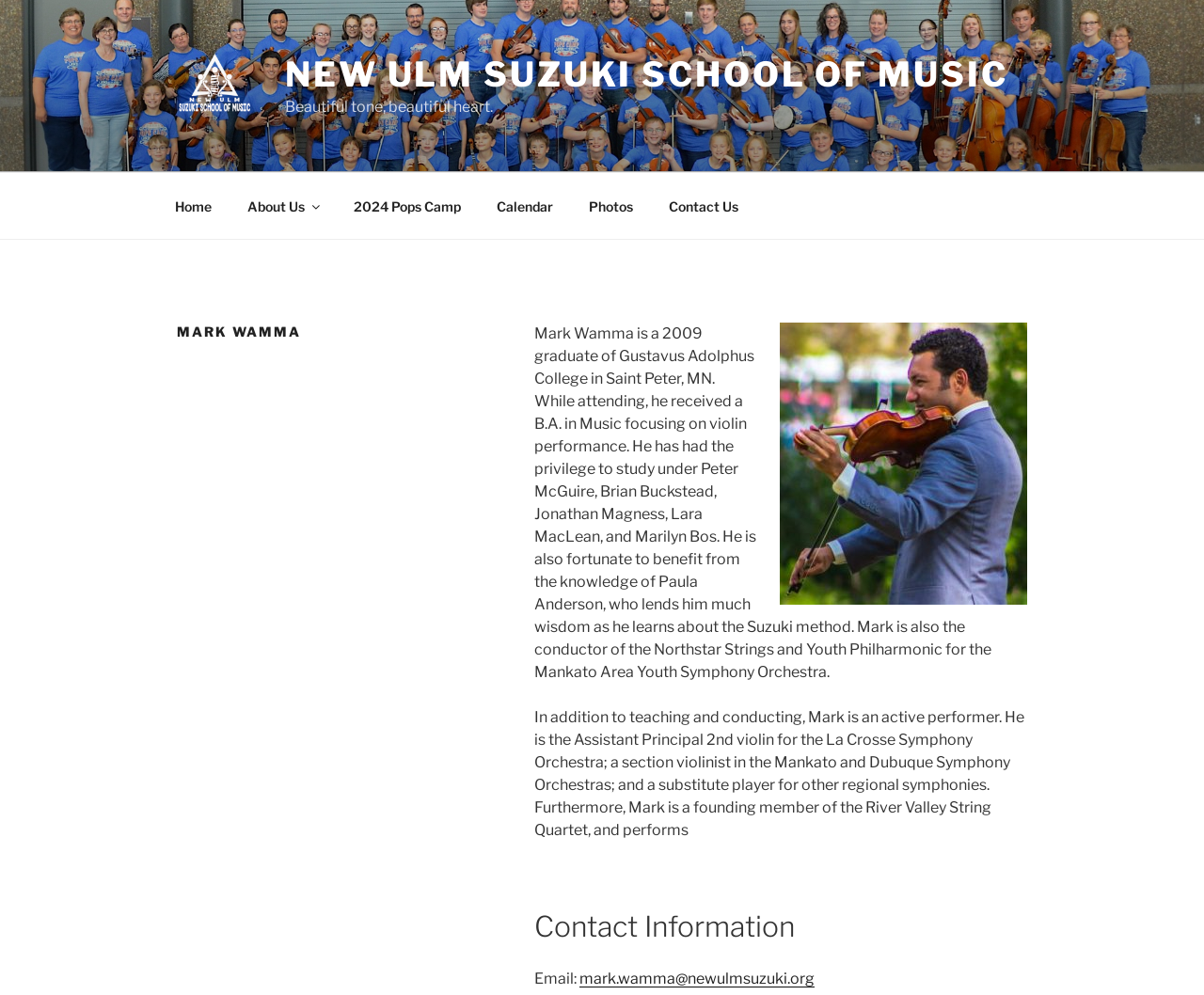Please mark the clickable region by giving the bounding box coordinates needed to complete this instruction: "Click on the 'Home' link".

[0.131, 0.184, 0.189, 0.23]